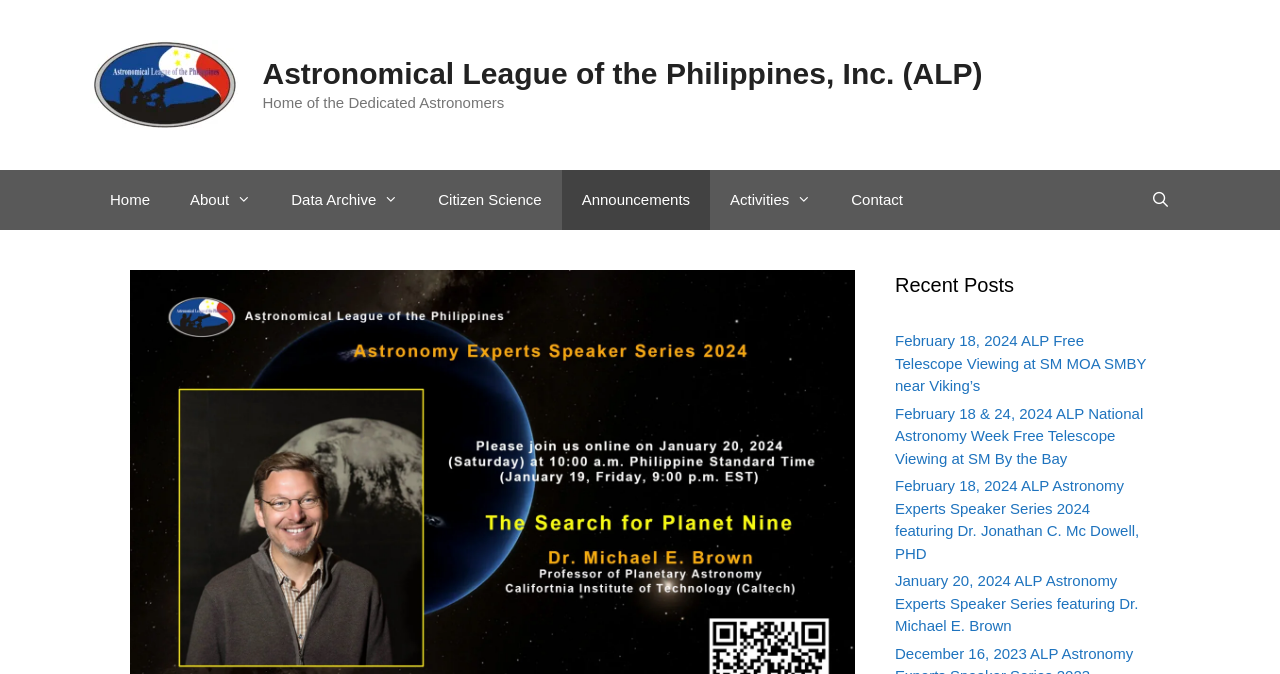Identify the bounding box coordinates of the section to be clicked to complete the task described by the following instruction: "Read the January 20, 2024 ALP Astronomy Experts Speaker Series featuring Dr. Michael E. Brown article". The coordinates should be four float numbers between 0 and 1, formatted as [left, top, right, bottom].

[0.699, 0.849, 0.889, 0.941]